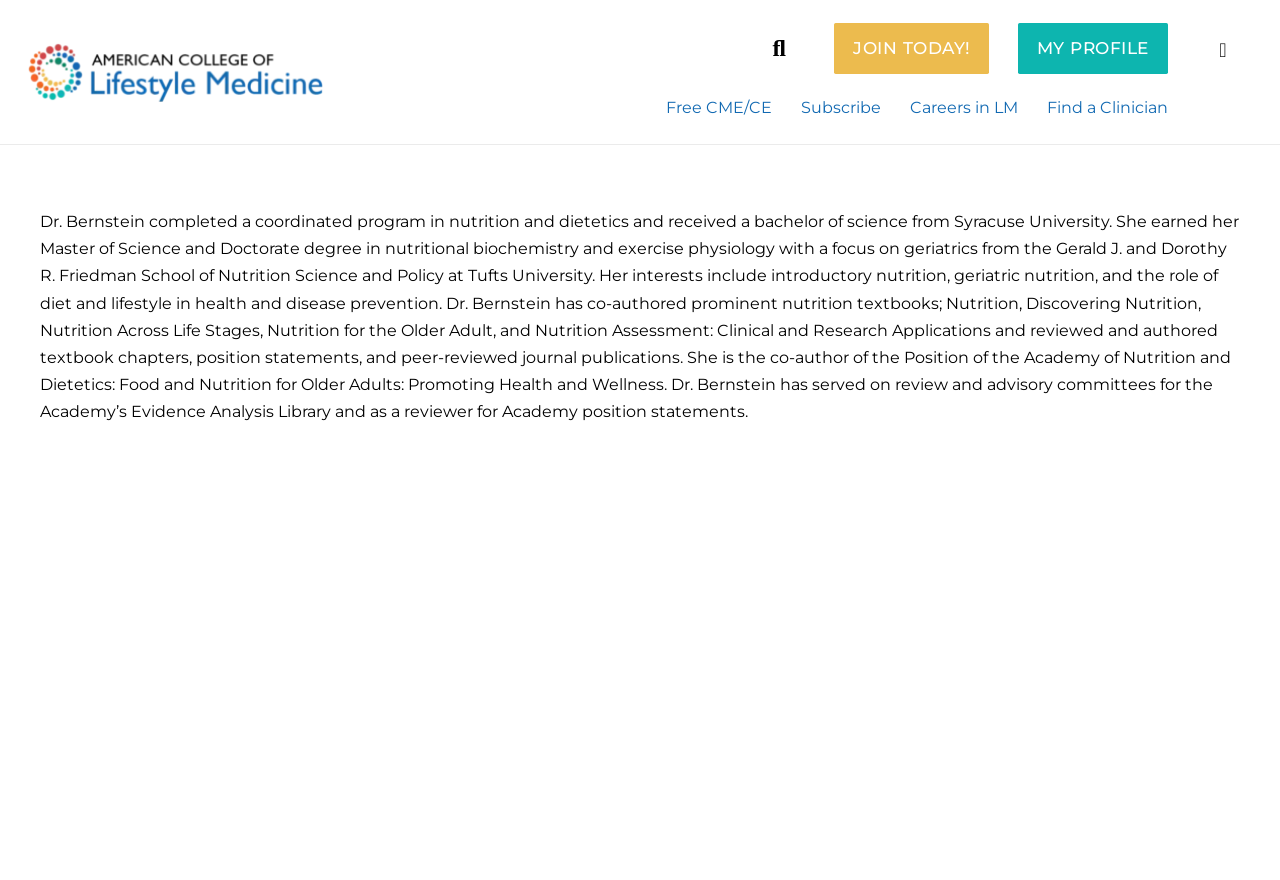Examine the image and give a thorough answer to the following question:
What is the focus of Dr. Bernstein's Master of Science and Doctorate degree?

According to the webpage content, Dr. Bernstein earned her Master of Science and Doctorate degree in nutritional biochemistry and exercise physiology with a focus on geriatrics from the Gerald J. and Dorothy R. Friedman School of Nutrition Science and Policy at Tufts University.